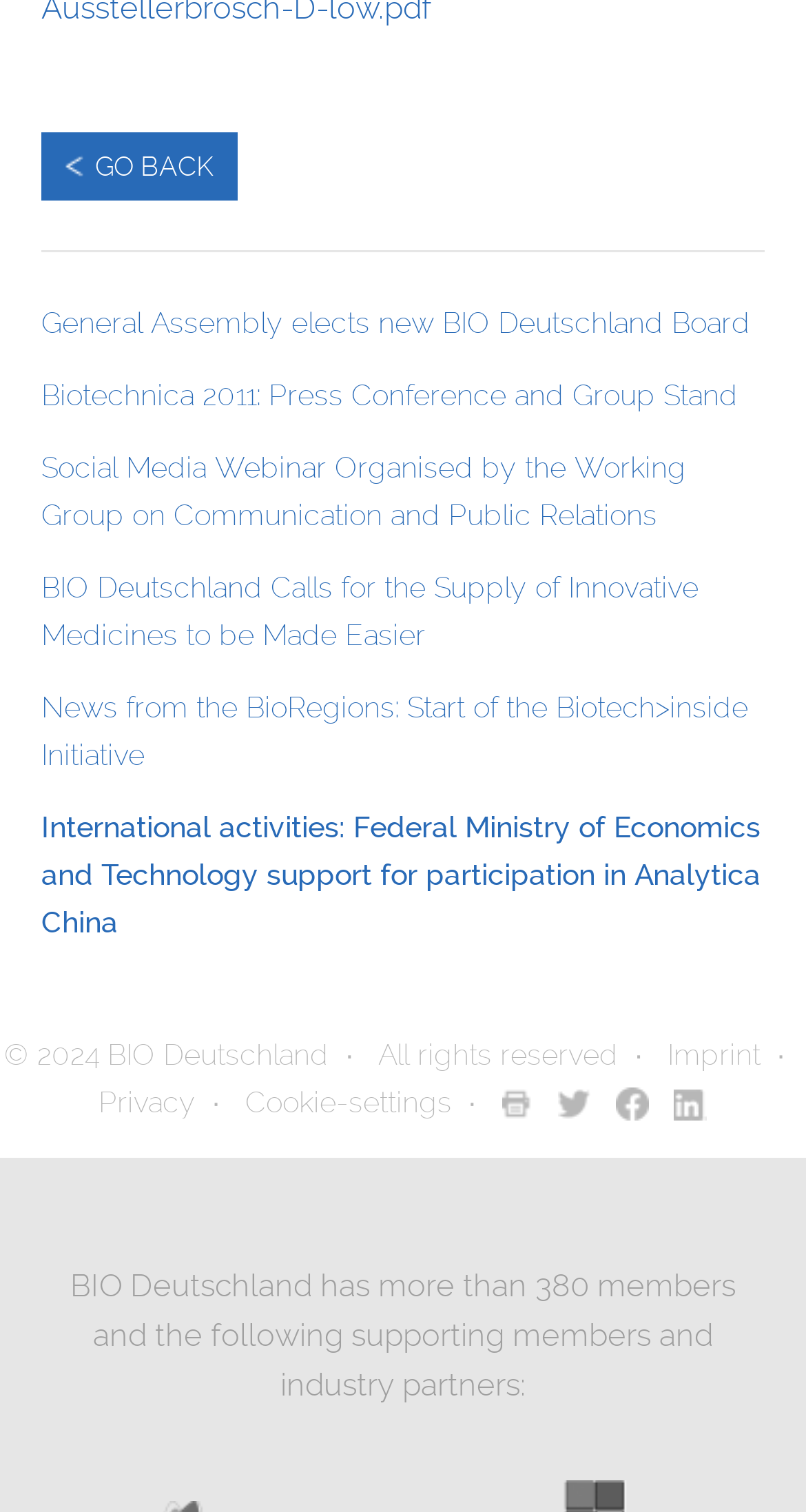Identify the bounding box coordinates of the clickable region necessary to fulfill the following instruction: "Learn about web design". The bounding box coordinates should be four float numbers between 0 and 1, i.e., [left, top, right, bottom].

None